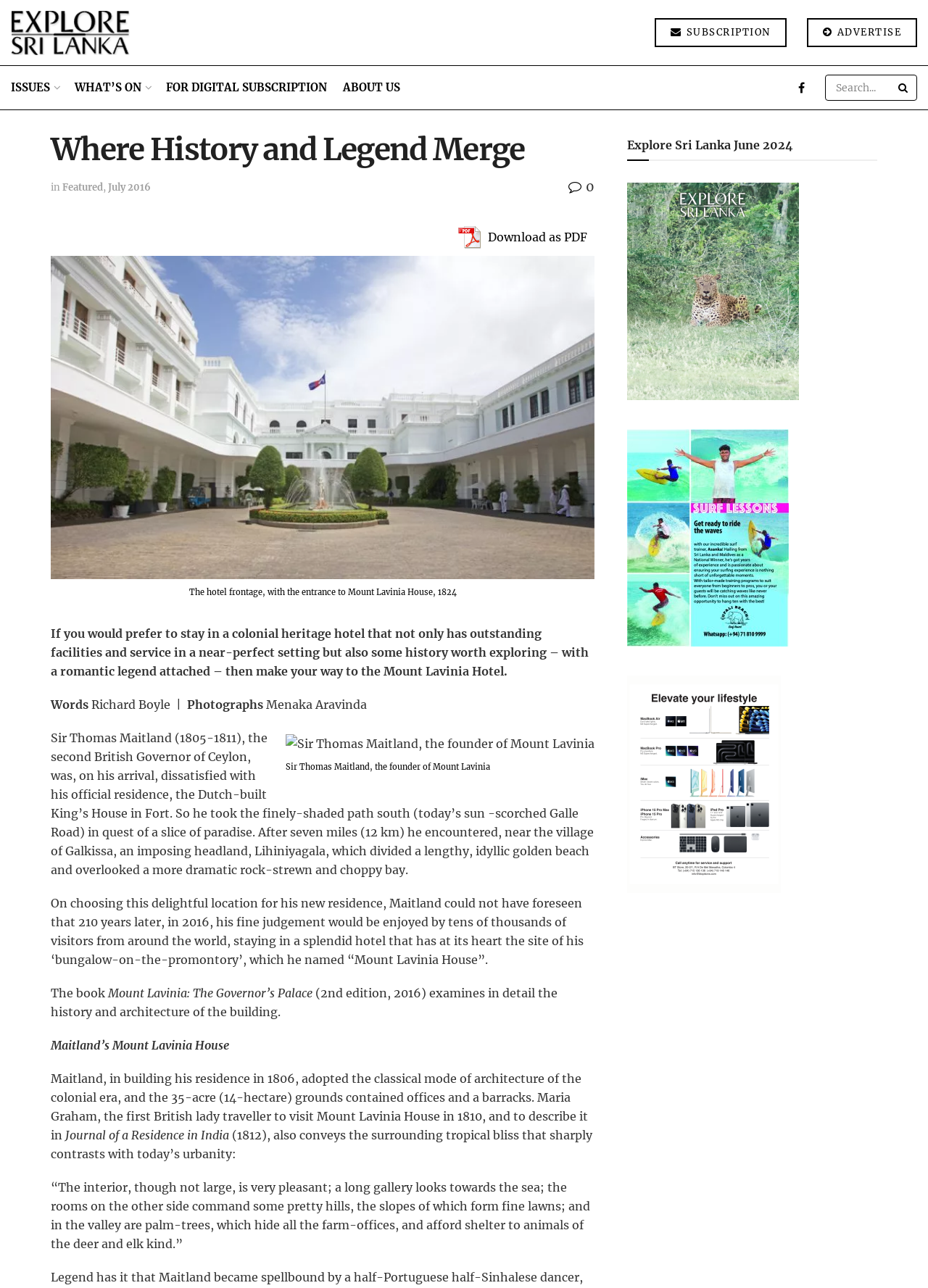Determine the bounding box coordinates of the clickable element necessary to fulfill the instruction: "Subscribe". Provide the coordinates as four float numbers within the 0 to 1 range, i.e., [left, top, right, bottom].

[0.705, 0.014, 0.847, 0.037]